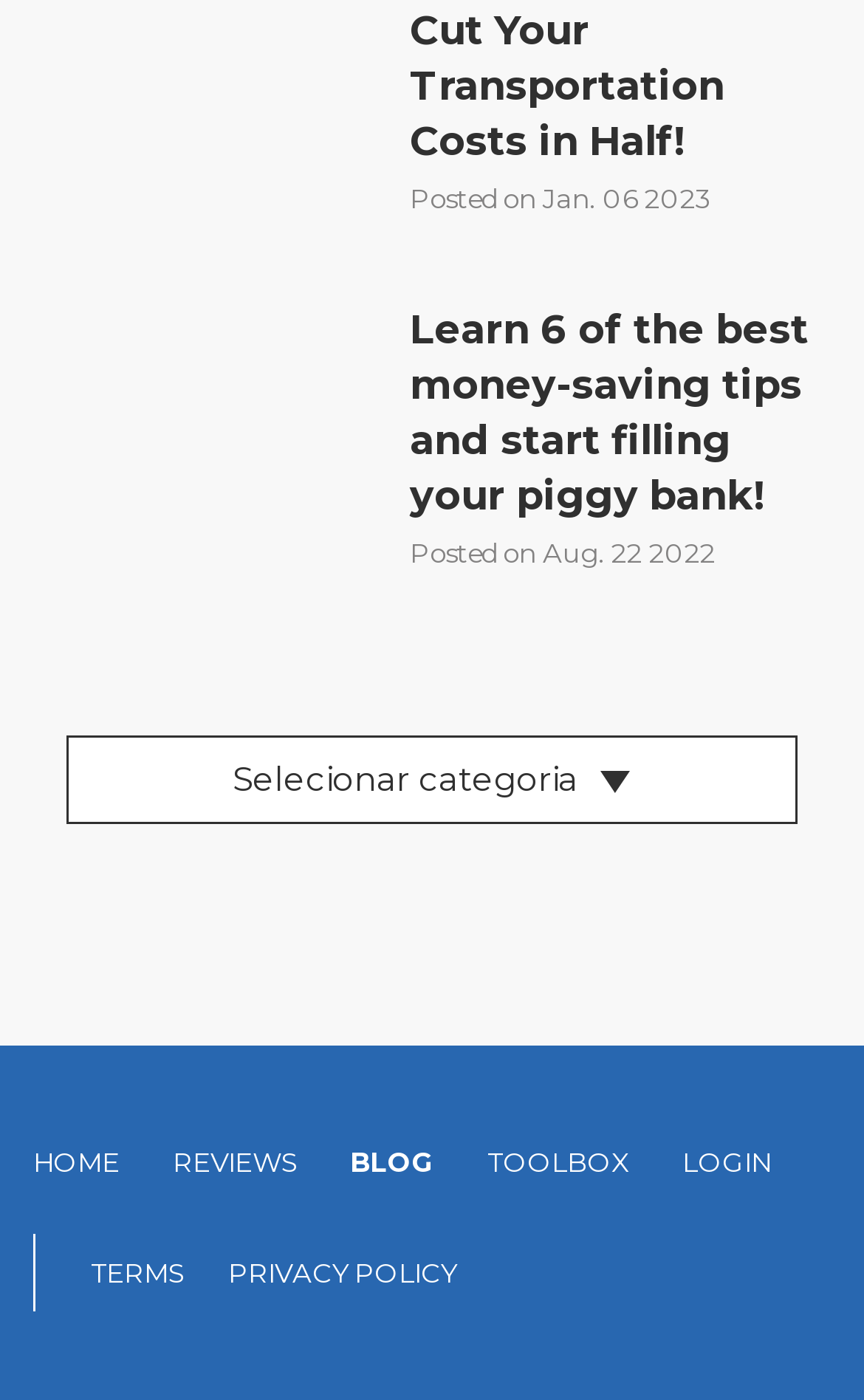Reply to the question with a brief word or phrase: What is the purpose of the image next to the LOGIN link?

Icon